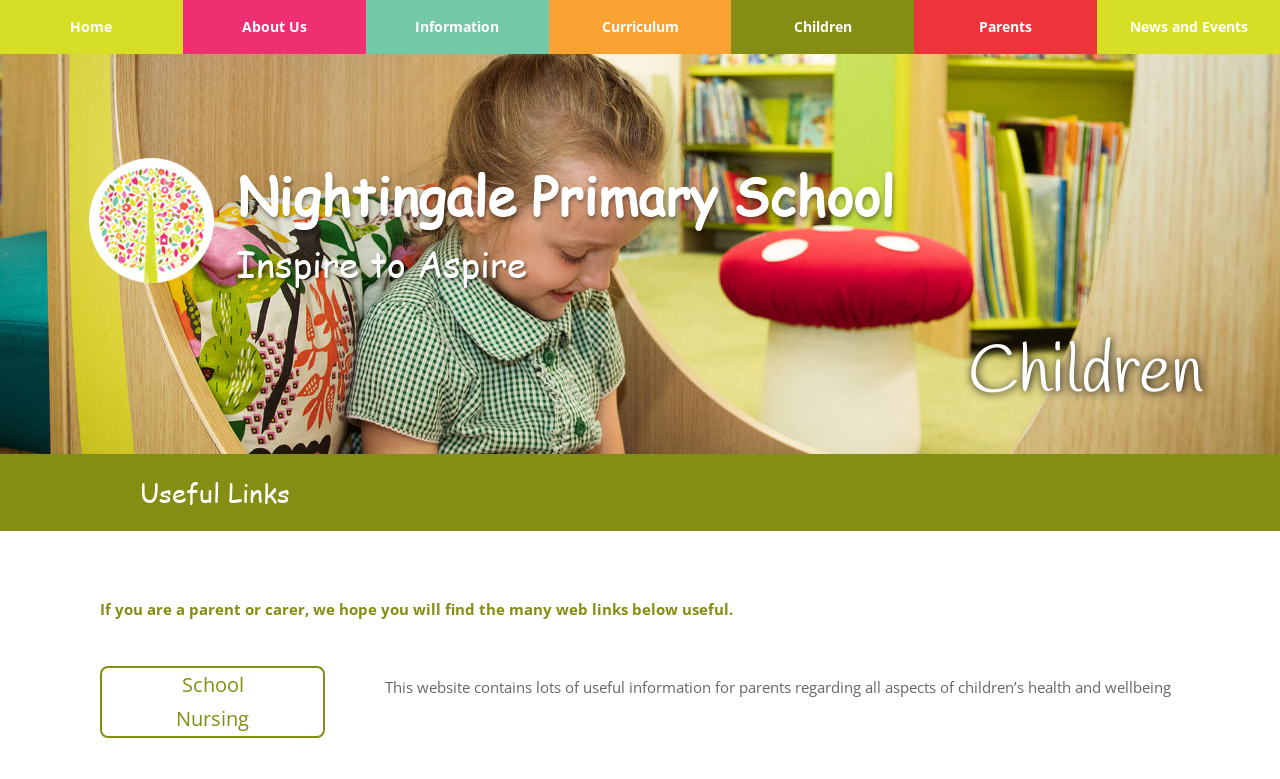Bounding box coordinates are to be given in the format (top-left x, top-left y, bottom-right x, bottom-right y). All values must be floating point numbers between 0 and 1. Provide the bounding box coordinate for the UI element described as: School Nursing

[0.078, 0.855, 0.254, 0.948]